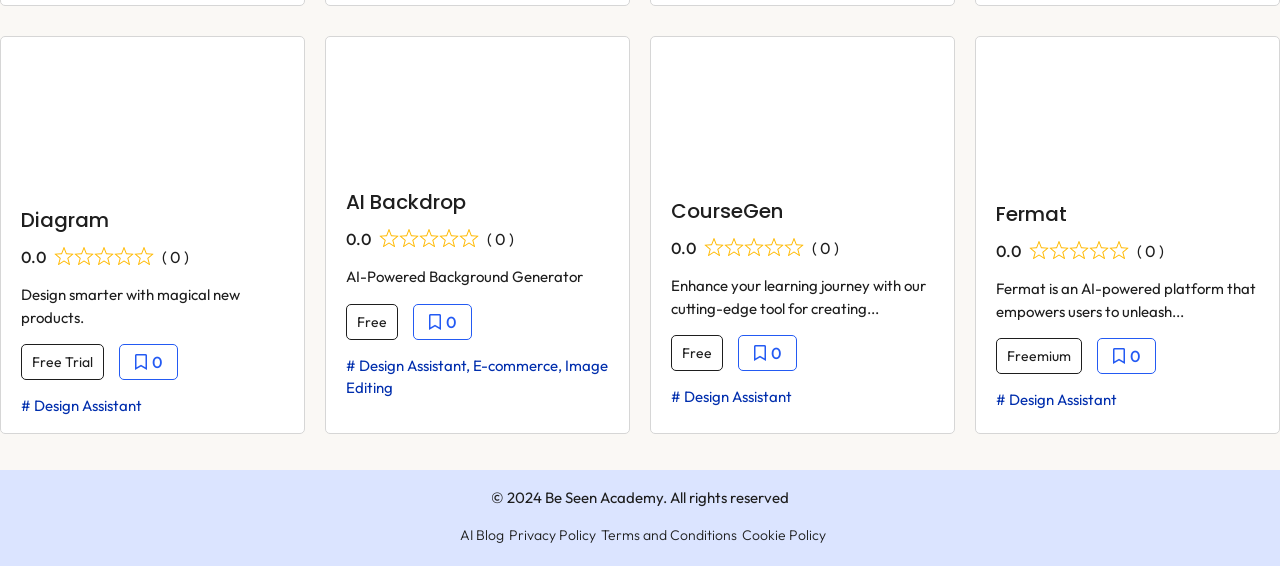For the following element description, predict the bounding box coordinates in the format (top-left x, top-left y, bottom-right x, bottom-right y). All values should be floating point numbers between 0 and 1. Description: Image Editing

[0.27, 0.629, 0.475, 0.702]